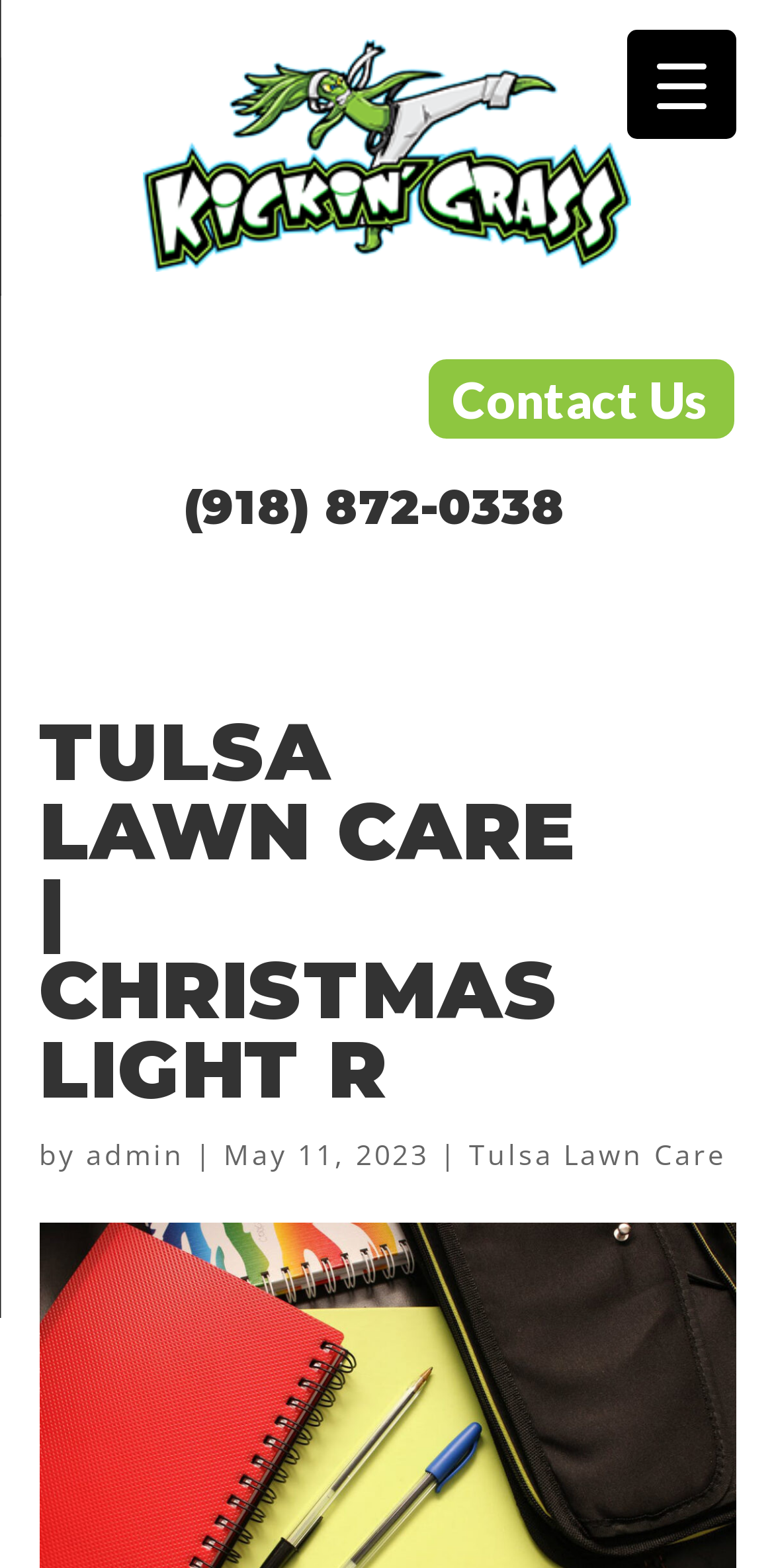Use a single word or phrase to respond to the question:
What is the date of the latest article?

May 11, 2023